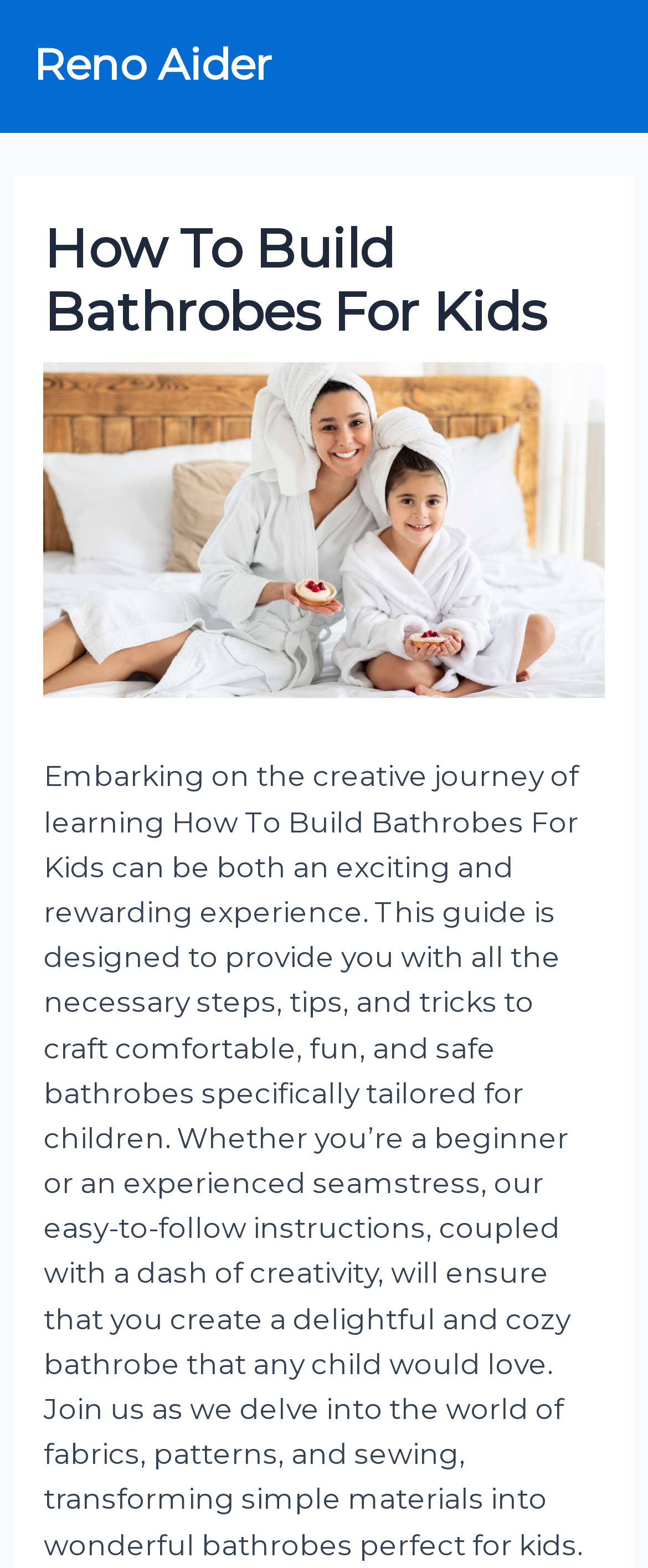What is the tone of the introductory text?
Please elaborate on the answer to the question with detailed information.

The introductory text has a warm and inviting tone, using words like 'exciting', 'rewarding', and 'delightful' to describe the experience of building bathrobes for kids, which suggests an encouraging and motivational tone.